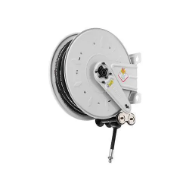What is the color of the reel's finish?
Refer to the image and answer the question using a single word or phrase.

Grey